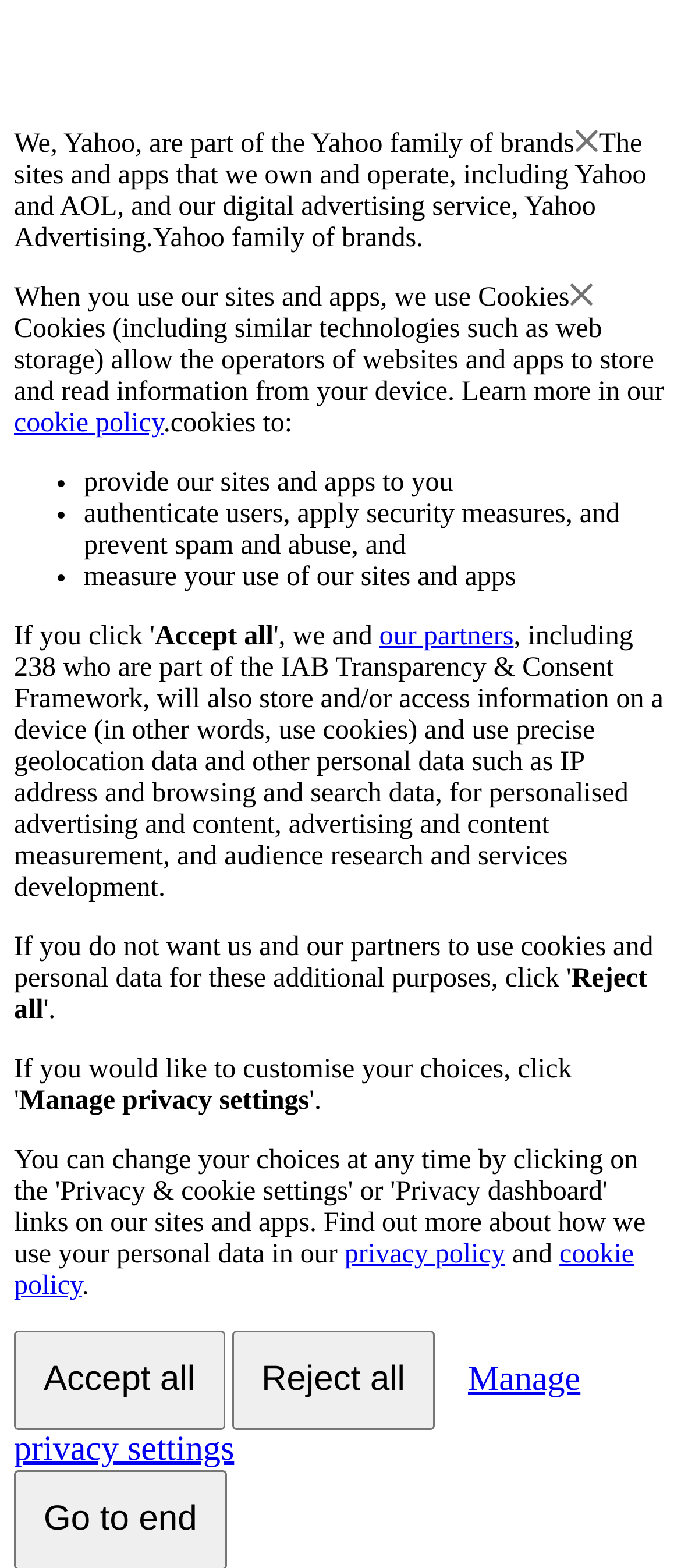How many purposes are cookies used for?
Offer a detailed and exhaustive answer to the question.

The webpage lists four purposes for which cookies are used: providing sites and apps, authenticating users, applying security measures, and measuring use of sites and apps.